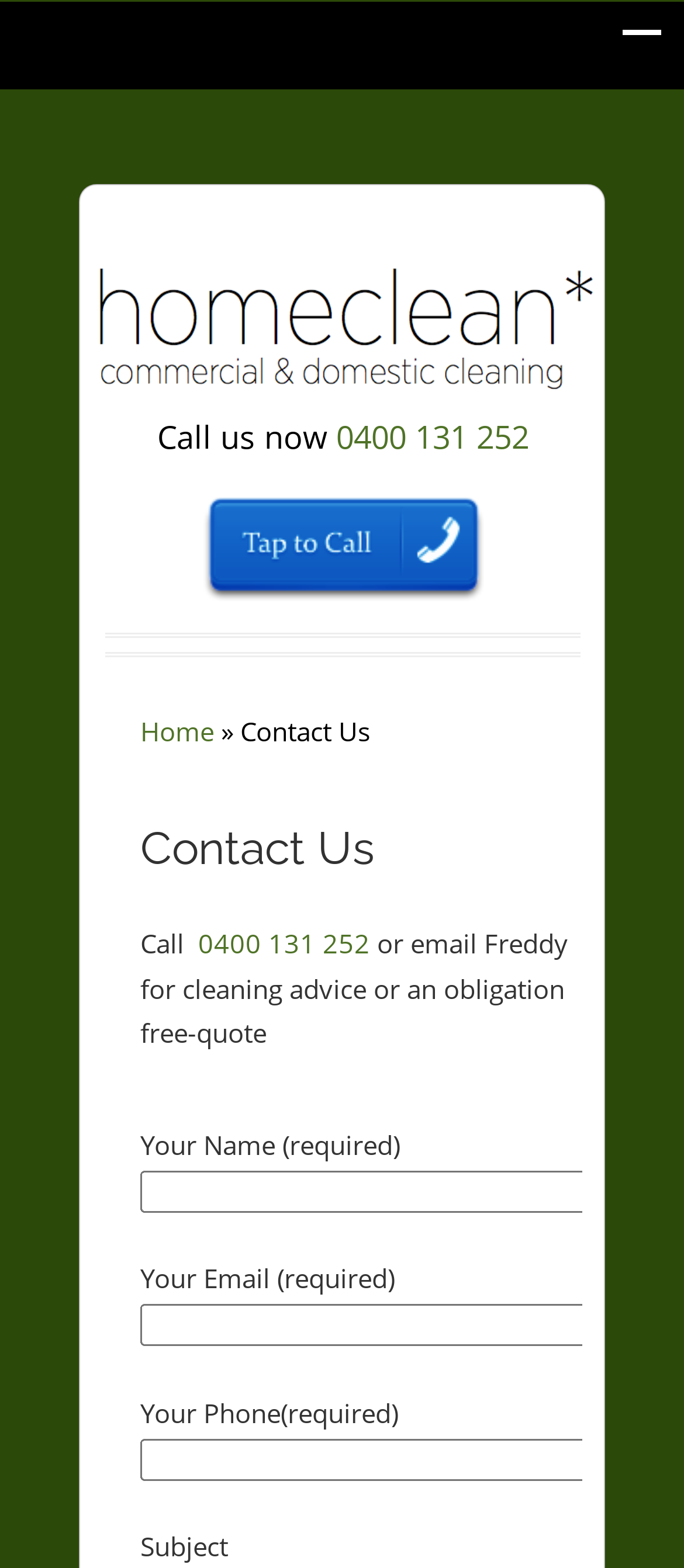What is the name of the company?
Based on the screenshot, answer the question with a single word or phrase.

Homeclean